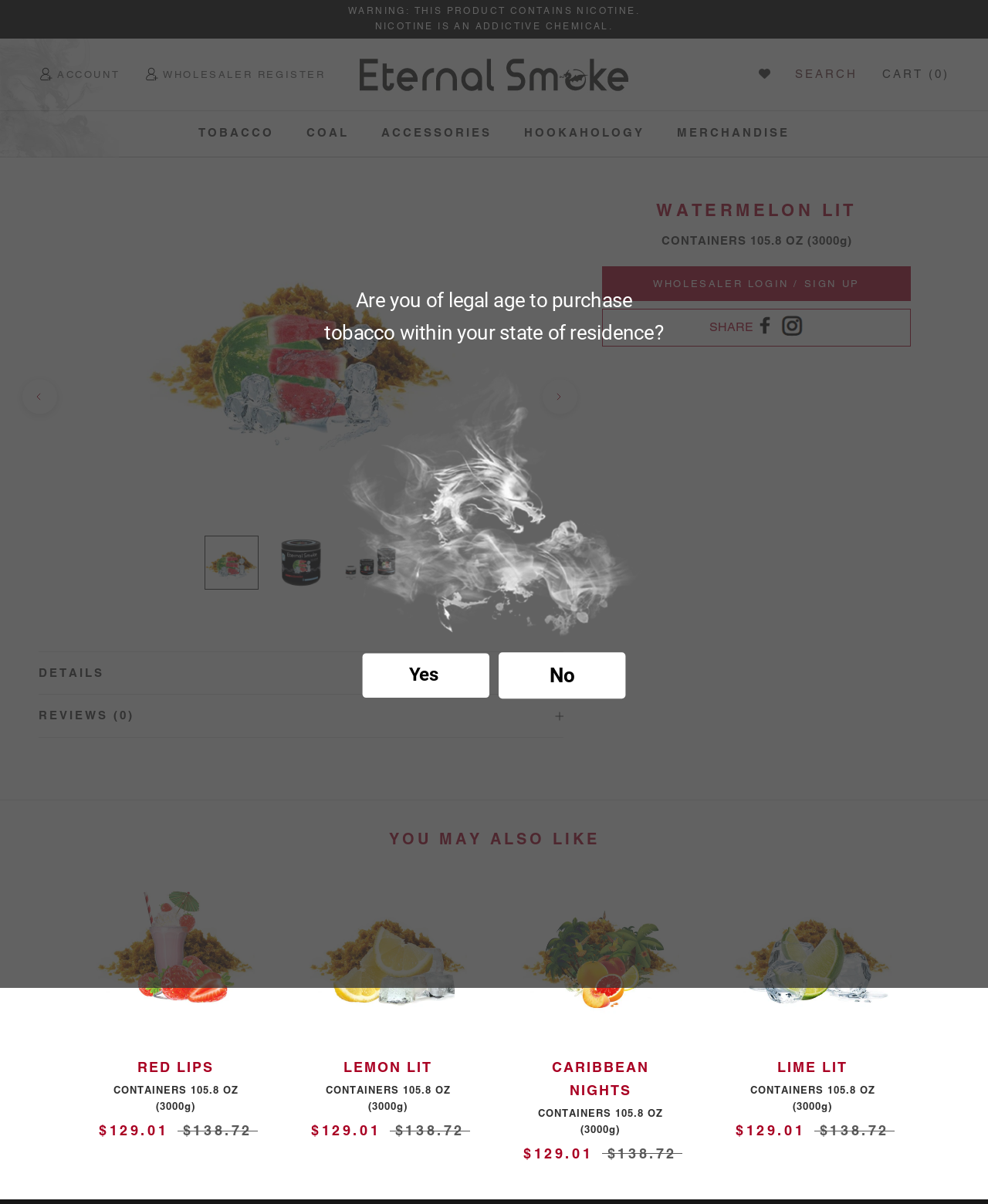Please determine the bounding box coordinates of the clickable area required to carry out the following instruction: "Click the 'ACCOUNT' link". The coordinates must be four float numbers between 0 and 1, represented as [left, top, right, bottom].

[0.058, 0.055, 0.121, 0.069]